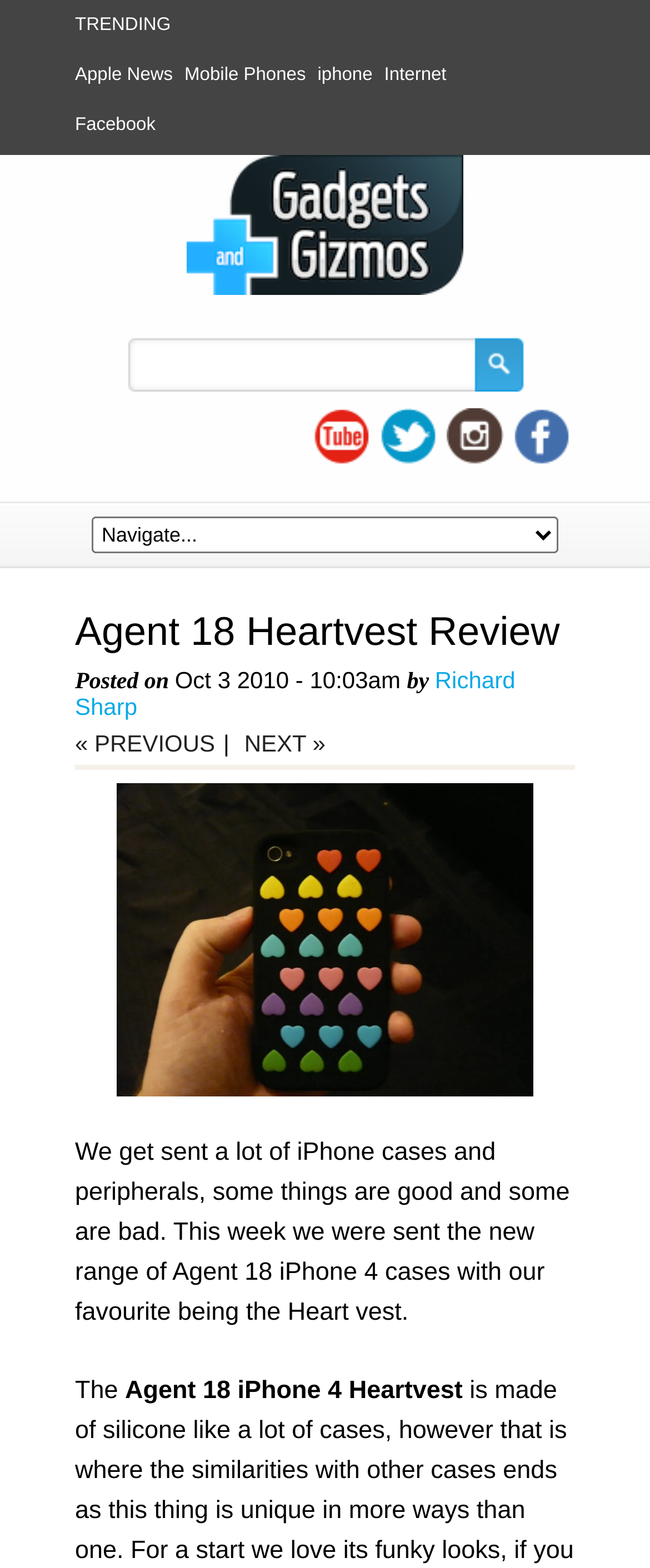Find the bounding box coordinates for the element that must be clicked to complete the instruction: "Click on the 'Richard Sharp' link". The coordinates should be four float numbers between 0 and 1, indicated as [left, top, right, bottom].

[0.115, 0.425, 0.793, 0.459]